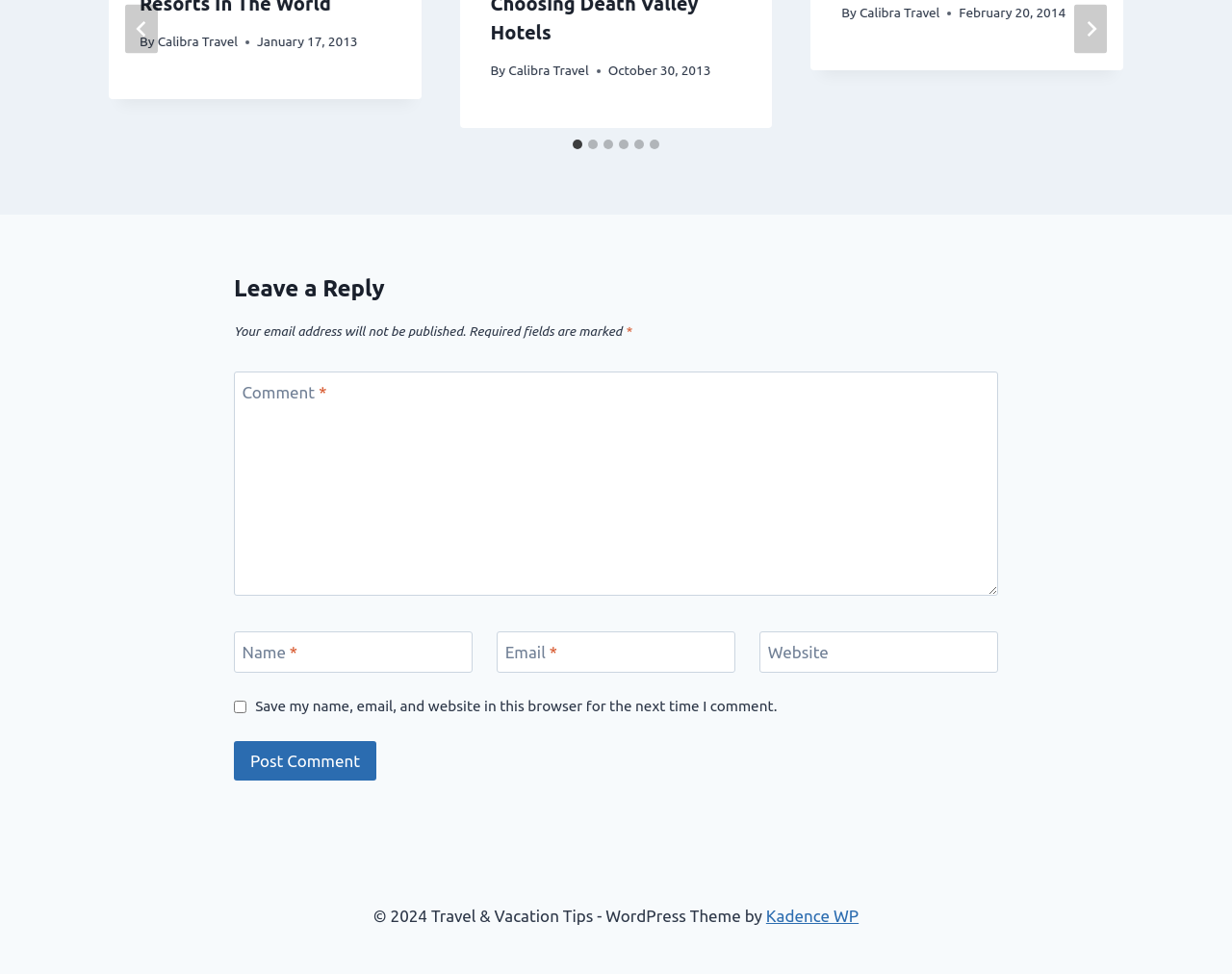Kindly determine the bounding box coordinates of the area that needs to be clicked to fulfill this instruction: "Select a slide from the tab list".

[0.088, 0.139, 0.912, 0.157]